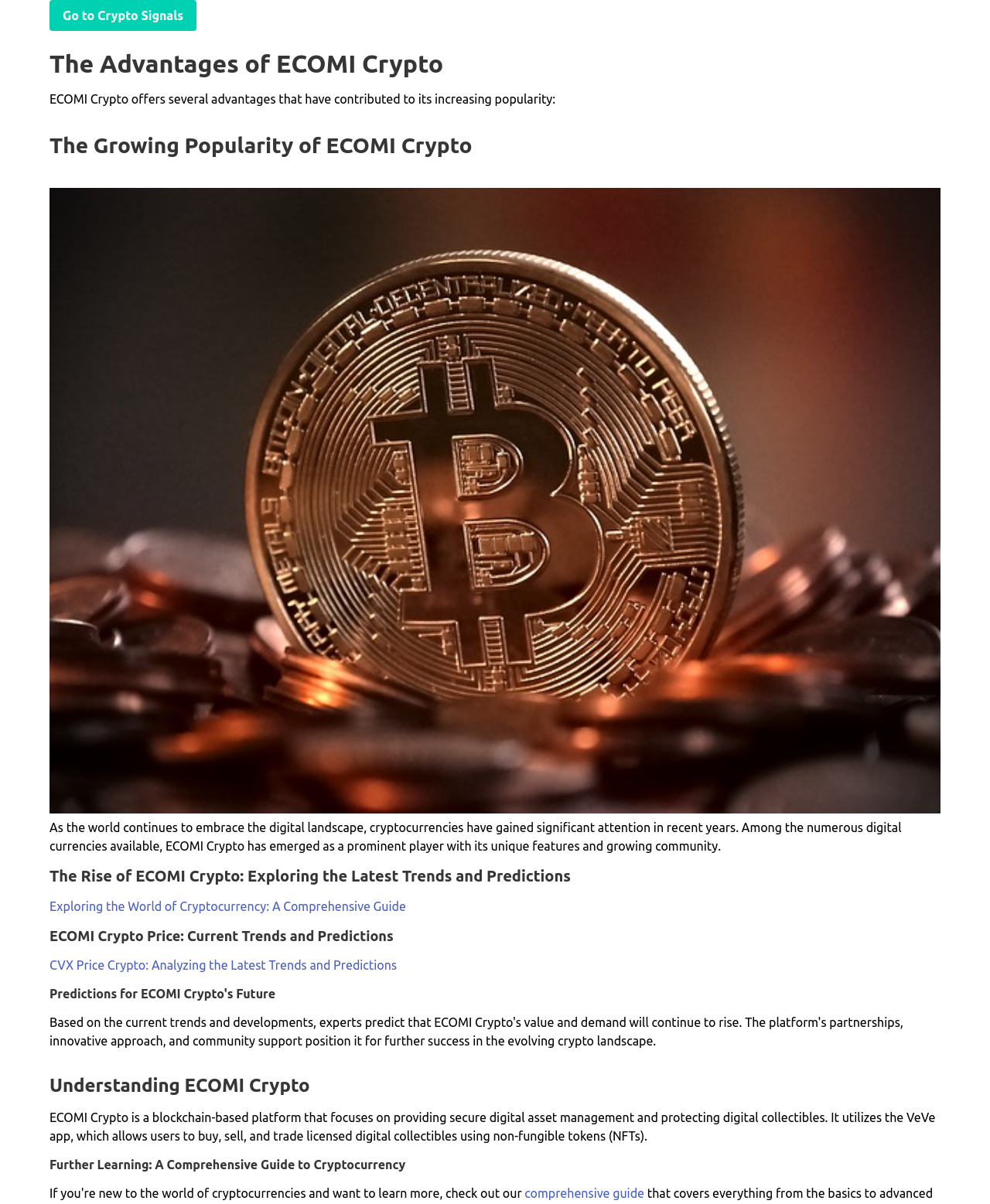Answer the following inquiry with a single word or phrase:
What is the topic of the webpage?

ECOMI Crypto